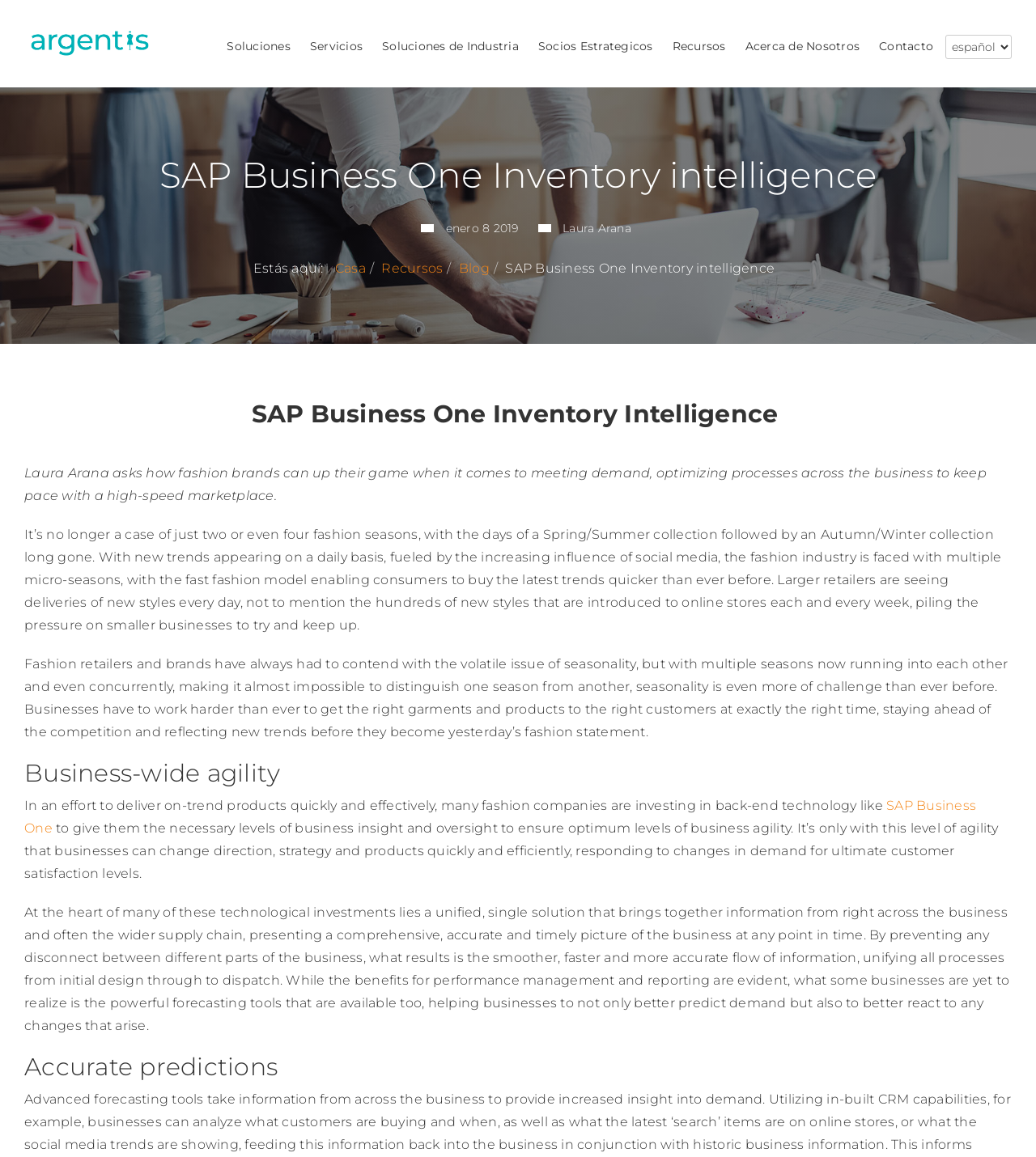What is the challenge faced by fashion retailers?
Please respond to the question with as much detail as possible.

The article highlights that fashion retailers and brands have always had to contend with the volatile issue of seasonality, but with multiple seasons now running into each other, it's even more of a challenge. This is mentioned in the section discussing the challenges faced by fashion brands.